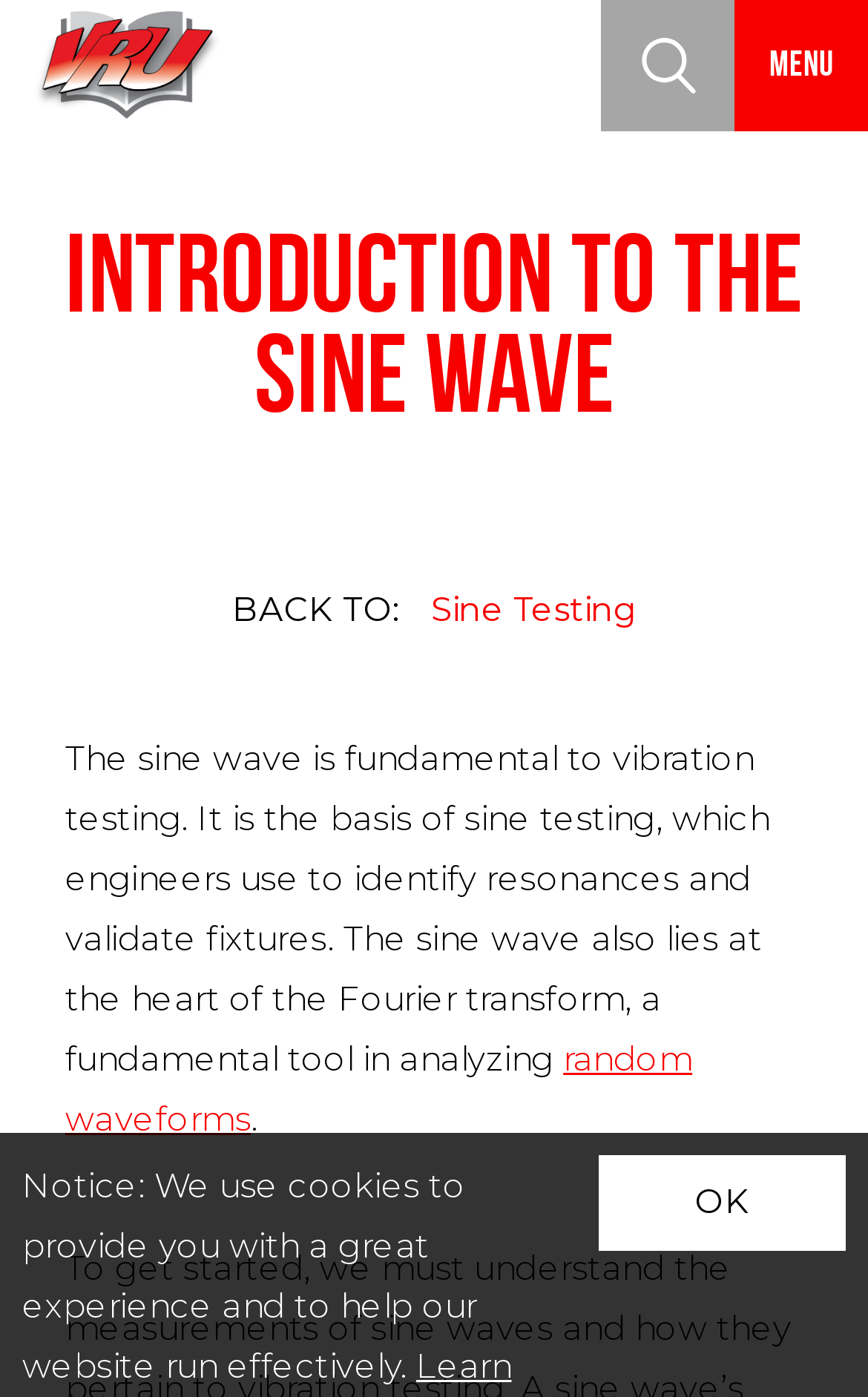What is the purpose of the sine wave?
Carefully examine the image and provide a detailed answer to the question.

The purpose of the sine wave can be determined by reading the text on the webpage, which states that 'The sine wave is fundamental to vibration testing.' This indicates that the sine wave is used for vibration testing.